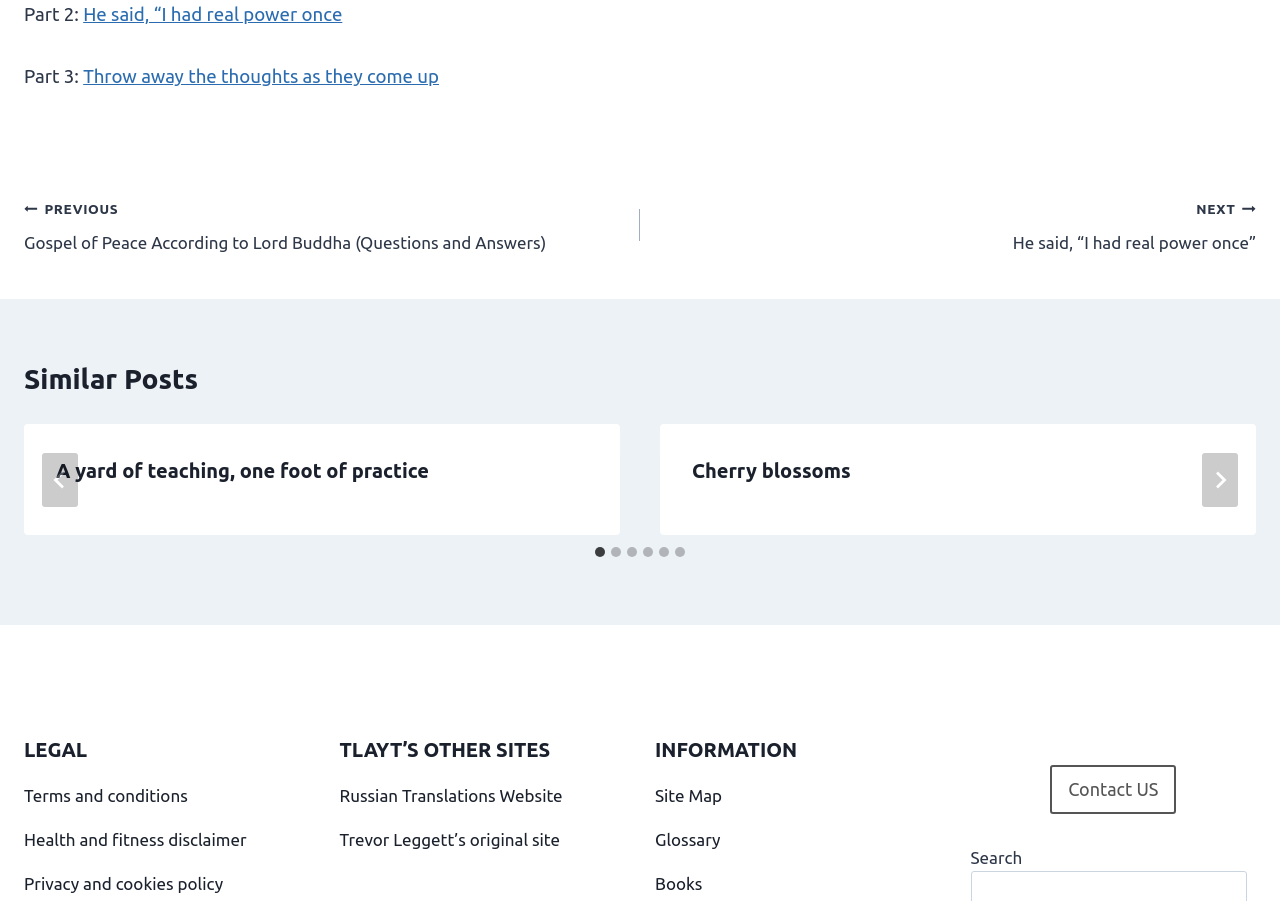Please identify the bounding box coordinates of the region to click in order to complete the given instruction: "View terms and conditions". The coordinates should be four float numbers between 0 and 1, i.e., [left, top, right, bottom].

[0.019, 0.872, 0.147, 0.893]